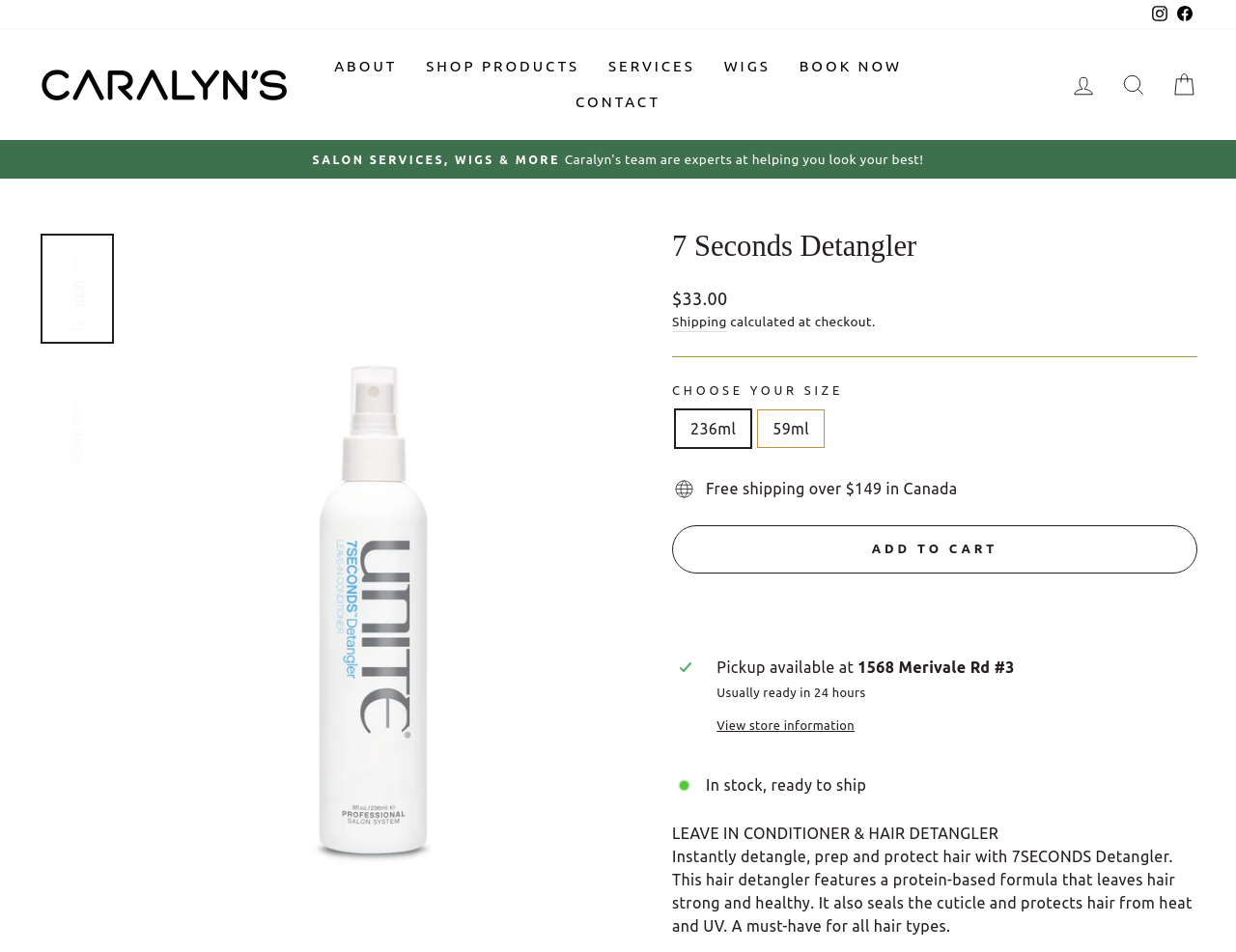Create a detailed narrative describing the layout and content of the webpage.

This webpage is about a hair care product called 7SECONDS Detangler, specifically the "Leave In Conditioner & Hair Detangler" product. At the top of the page, there are several links to social media platforms, including Instagram and Facebook, as well as a link to the website's main navigation menu. Below this, there is a logo for Caralyns, which is an image with a link to the website's homepage.

The main content of the page is divided into sections. The first section has a heading that reads "7 Seconds Detangler" and features an image of the product. Below this, there is a paragraph of text that describes the product's features and benefits, including its ability to detangle, prep, and protect hair, as well as its protein-based formula.

To the right of this section, there is a section with pricing information, including a regular price of $33.00 and a note about shipping being calculated at checkout. Below this, there is a section that allows users to choose their size, with options for 236ml and 59ml. There is also a note about free shipping over $149 in Canada.

Further down the page, there is a call-to-action button to "ADD TO CART" and a section with information about pickup availability at a specific location. There is also a note about the product being in stock and ready to ship.

Throughout the page, there are several images of the product, as well as links to related information, such as shipping details and store information. The overall layout is organized and easy to navigate, with clear headings and concise text.